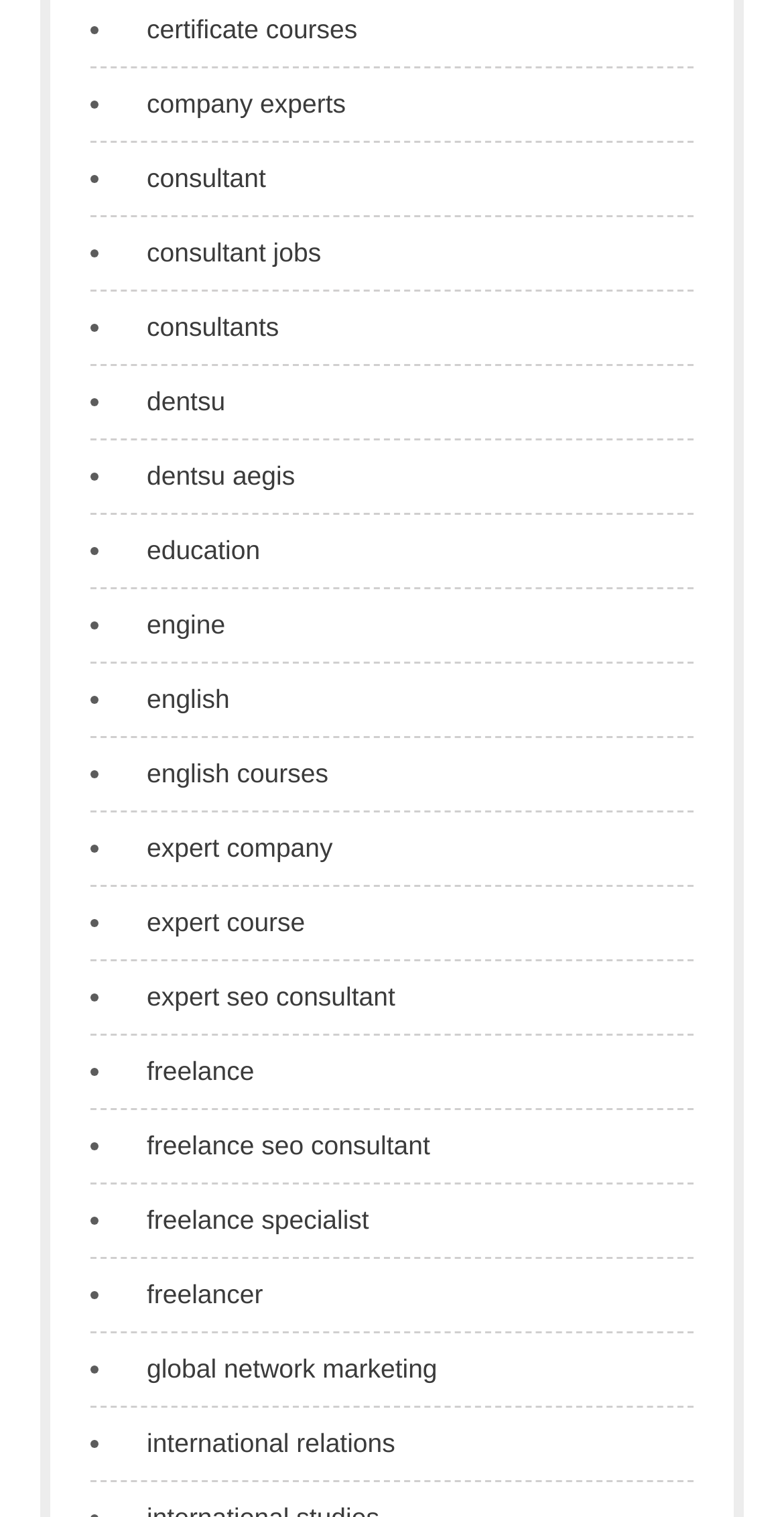Using the webpage screenshot and the element description info@phiab.com, determine the bounding box coordinates. Specify the coordinates in the format (top-left x, top-left y, bottom-right x, bottom-right y) with values ranging from 0 to 1.

None